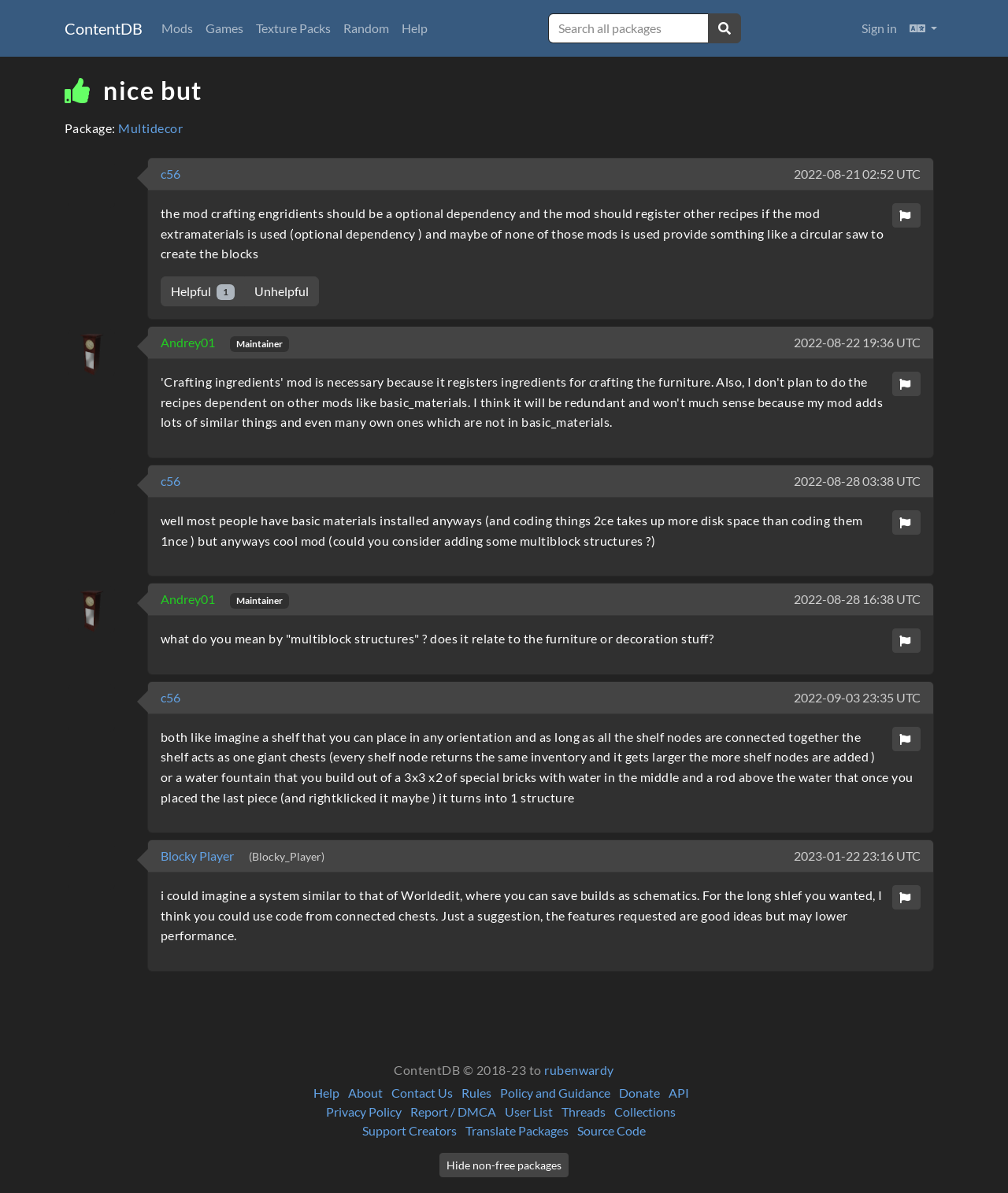Pinpoint the bounding box coordinates of the area that should be clicked to complete the following instruction: "Check news News & Events view all". The coordinates must be given as four float numbers between 0 and 1, i.e., [left, top, right, bottom].

None